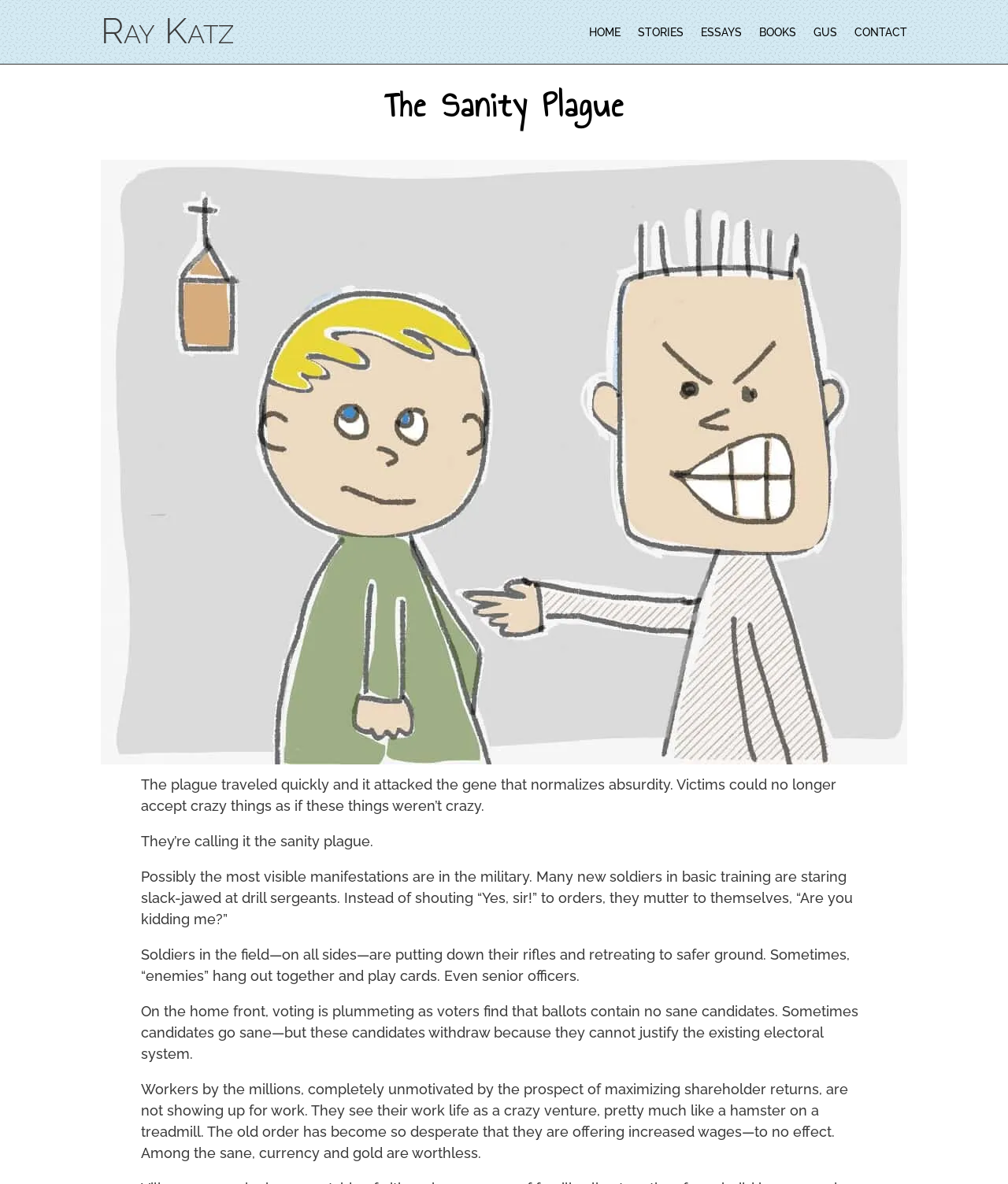What is the value of currency and gold among the sane?
Refer to the image and give a detailed response to the question.

I determined the answer by reading the text content of the StaticText element that describes the effect of the plague on the value of currency and gold, which states 'Among the sane, currency and gold are worthless.'